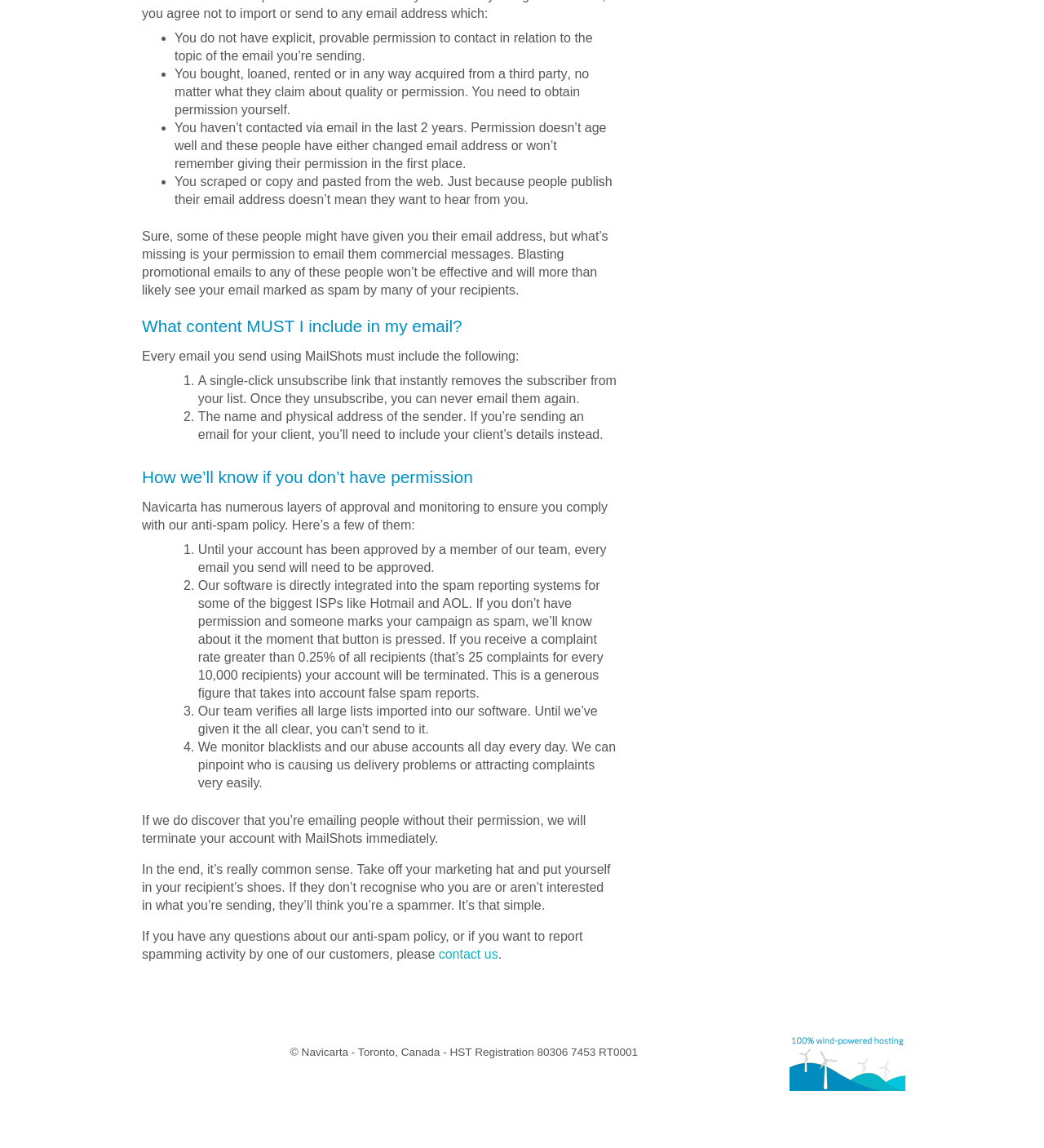How does Navicarta monitor spam reports?
Give a comprehensive and detailed explanation for the question.

Navicarta has numerous layers of approval and monitoring to ensure compliance with their anti-spam policy. One of the ways they monitor spam reports is through the direct integration of their software into the spam reporting systems of major ISPs like Hotmail and AOL.